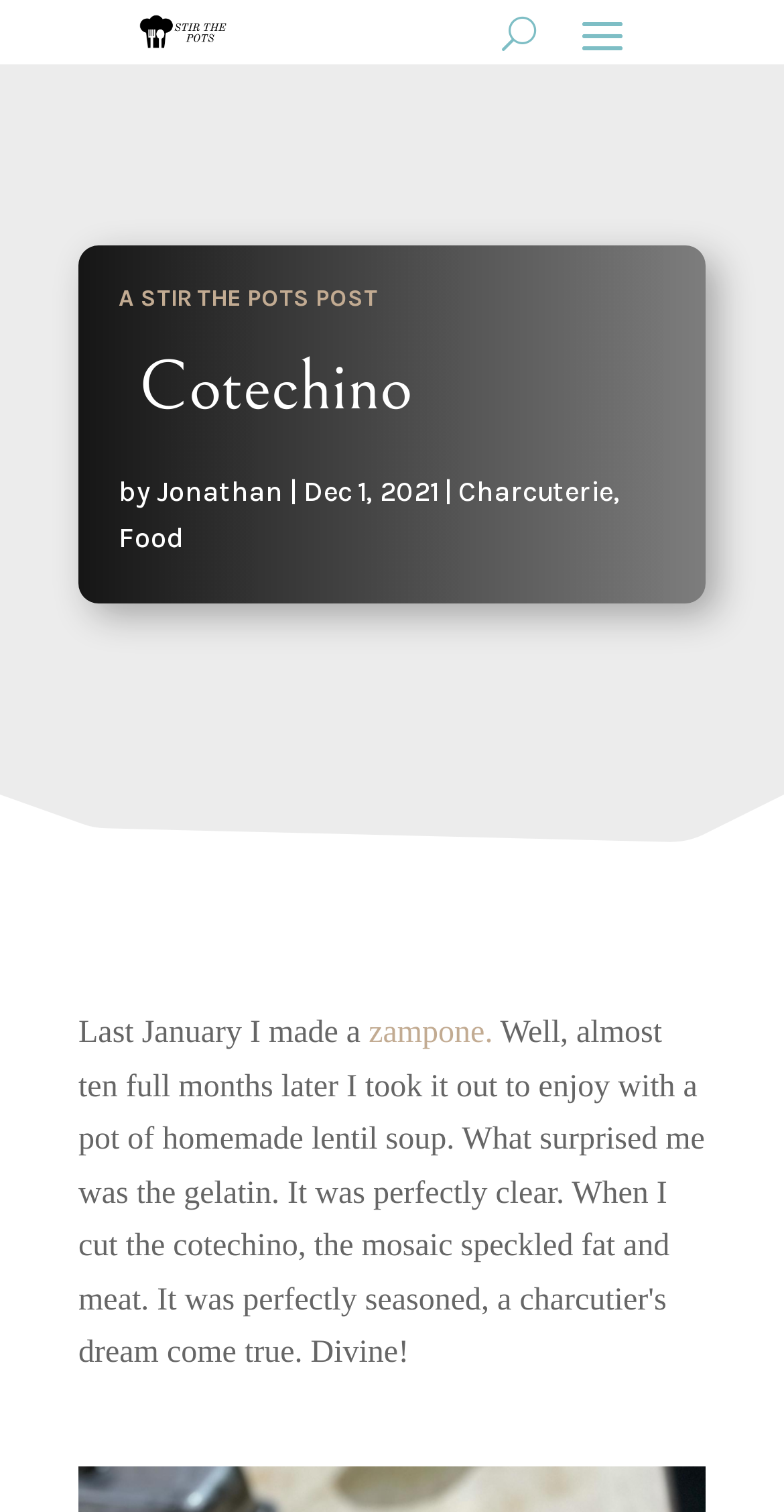Mark the bounding box of the element that matches the following description: "Charcuterie".

[0.585, 0.313, 0.782, 0.336]